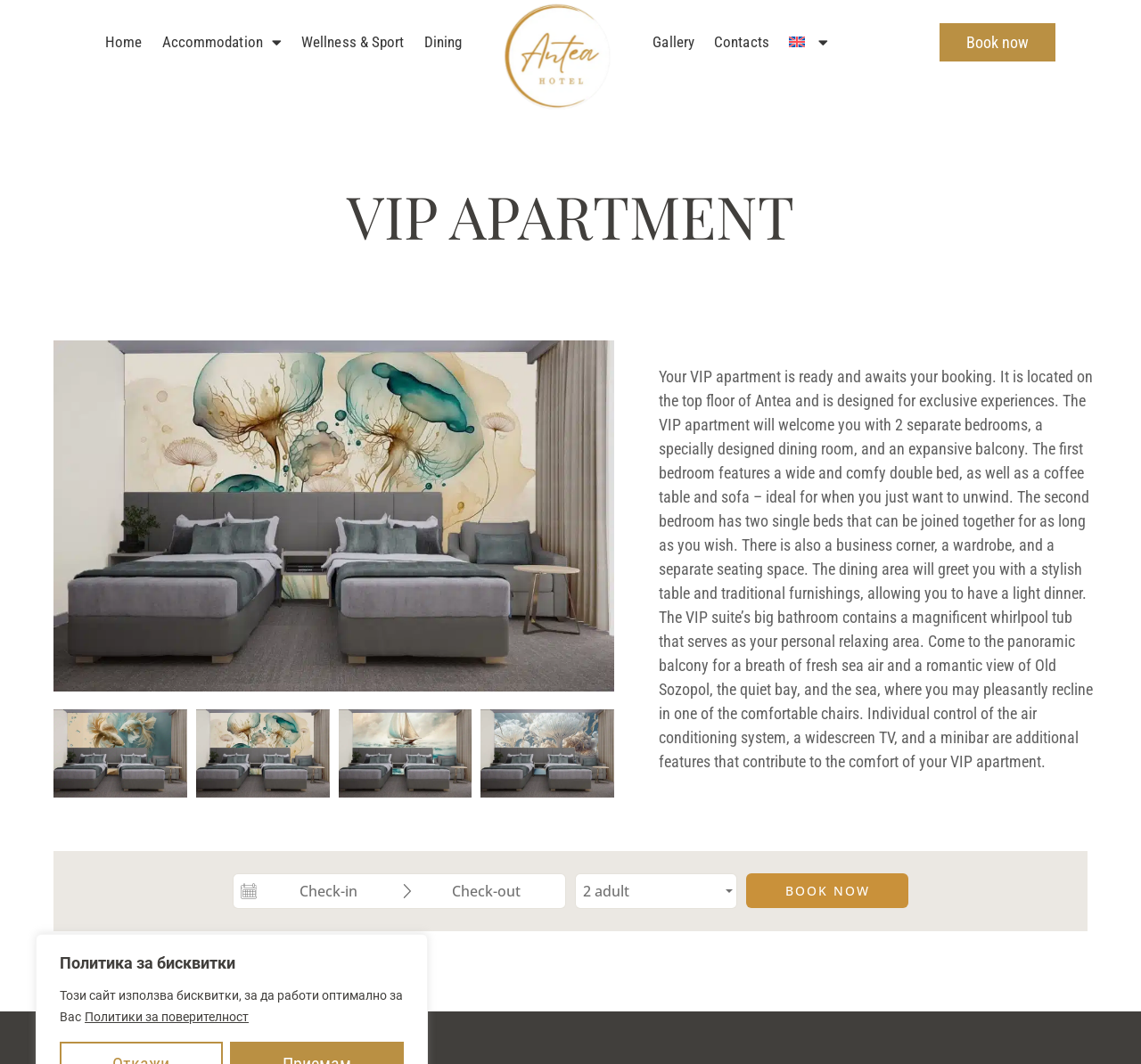Please identify the bounding box coordinates of the element I need to click to follow this instruction: "Select Accommodation".

[0.133, 0.022, 0.255, 0.057]